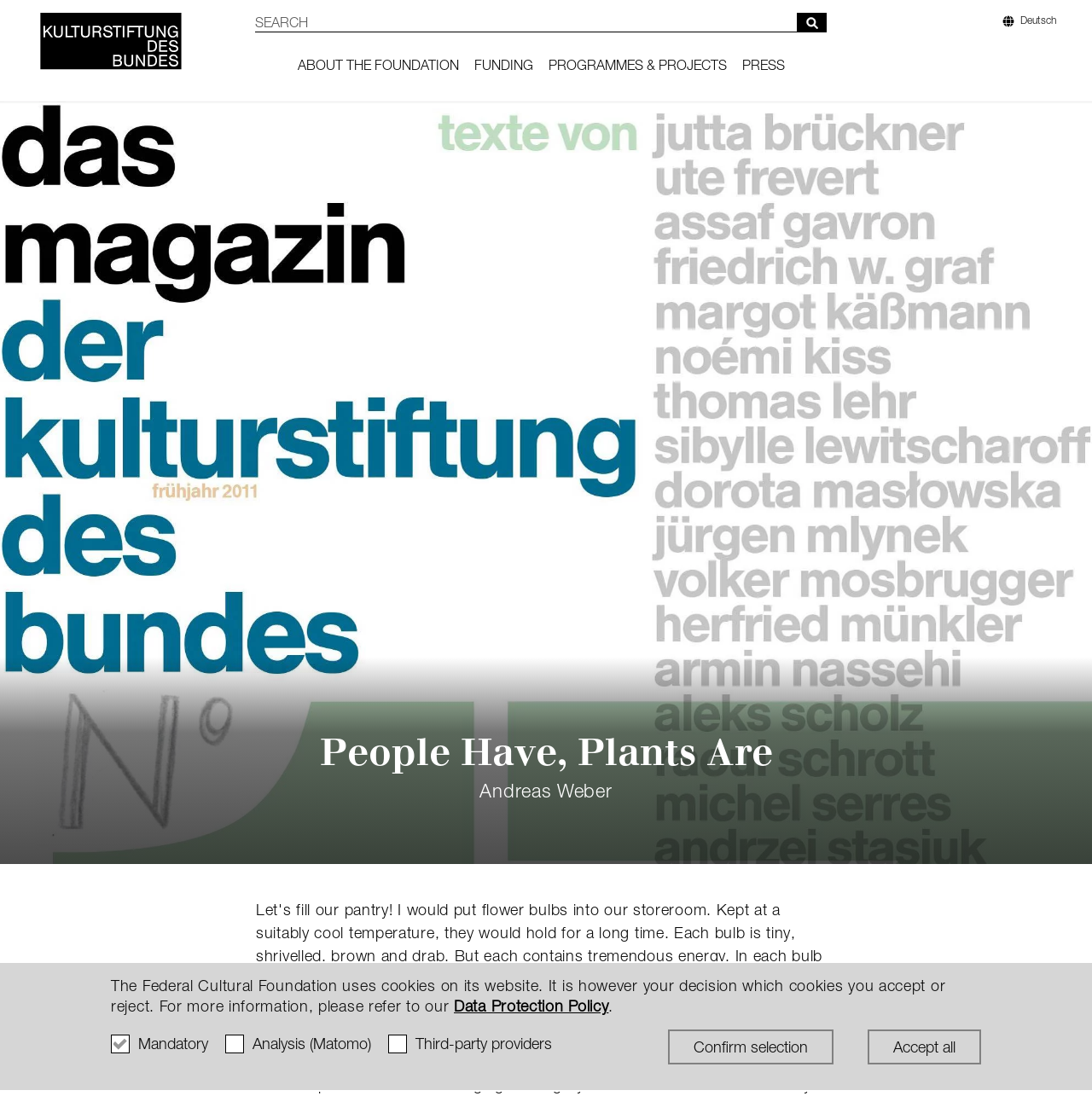Please find and generate the text of the main header of the webpage.

People Have, Plants Are